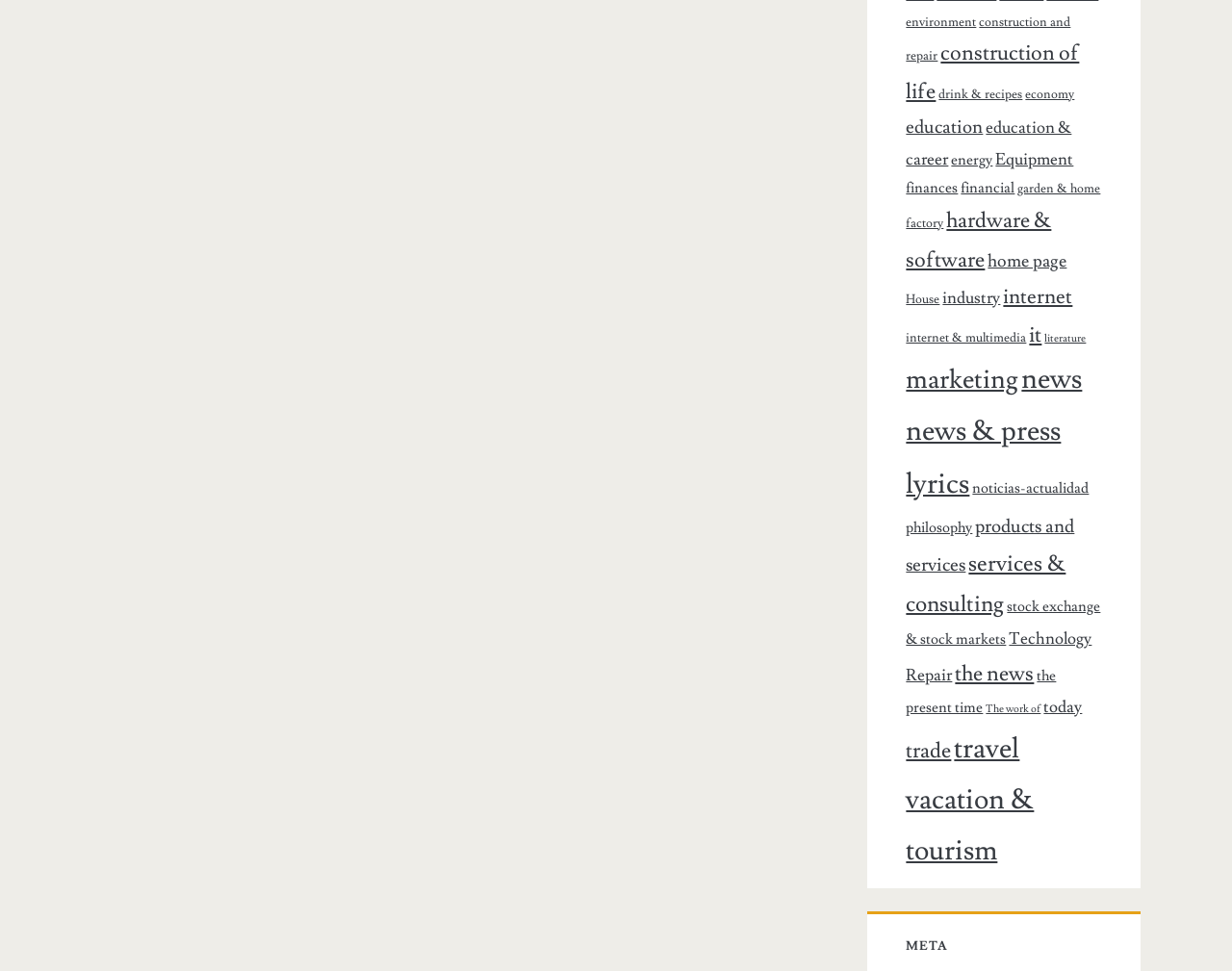Please answer the following question using a single word or phrase: 
What is the category with the most items?

news